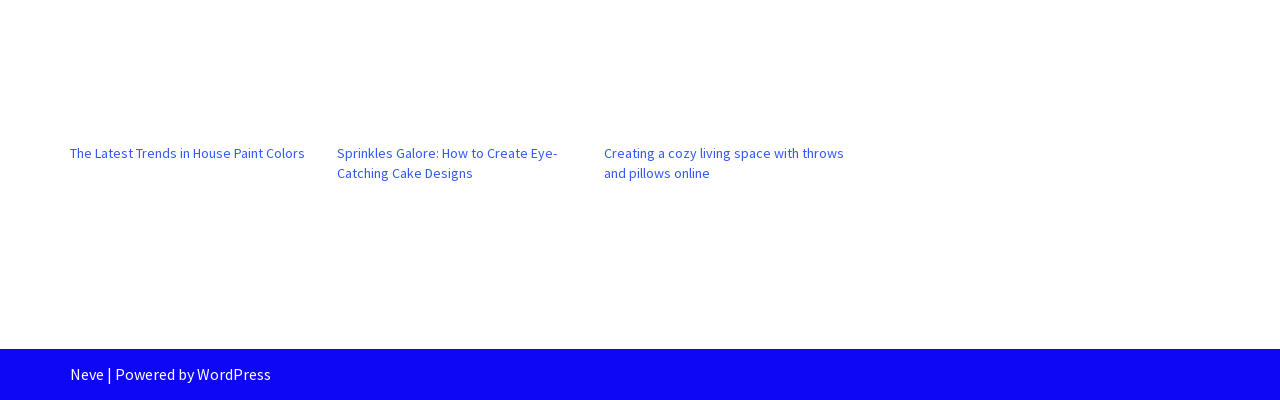Please identify the bounding box coordinates of the element that needs to be clicked to perform the following instruction: "Learn how to create eye-catching cake designs".

[0.263, 0.004, 0.456, 0.357]